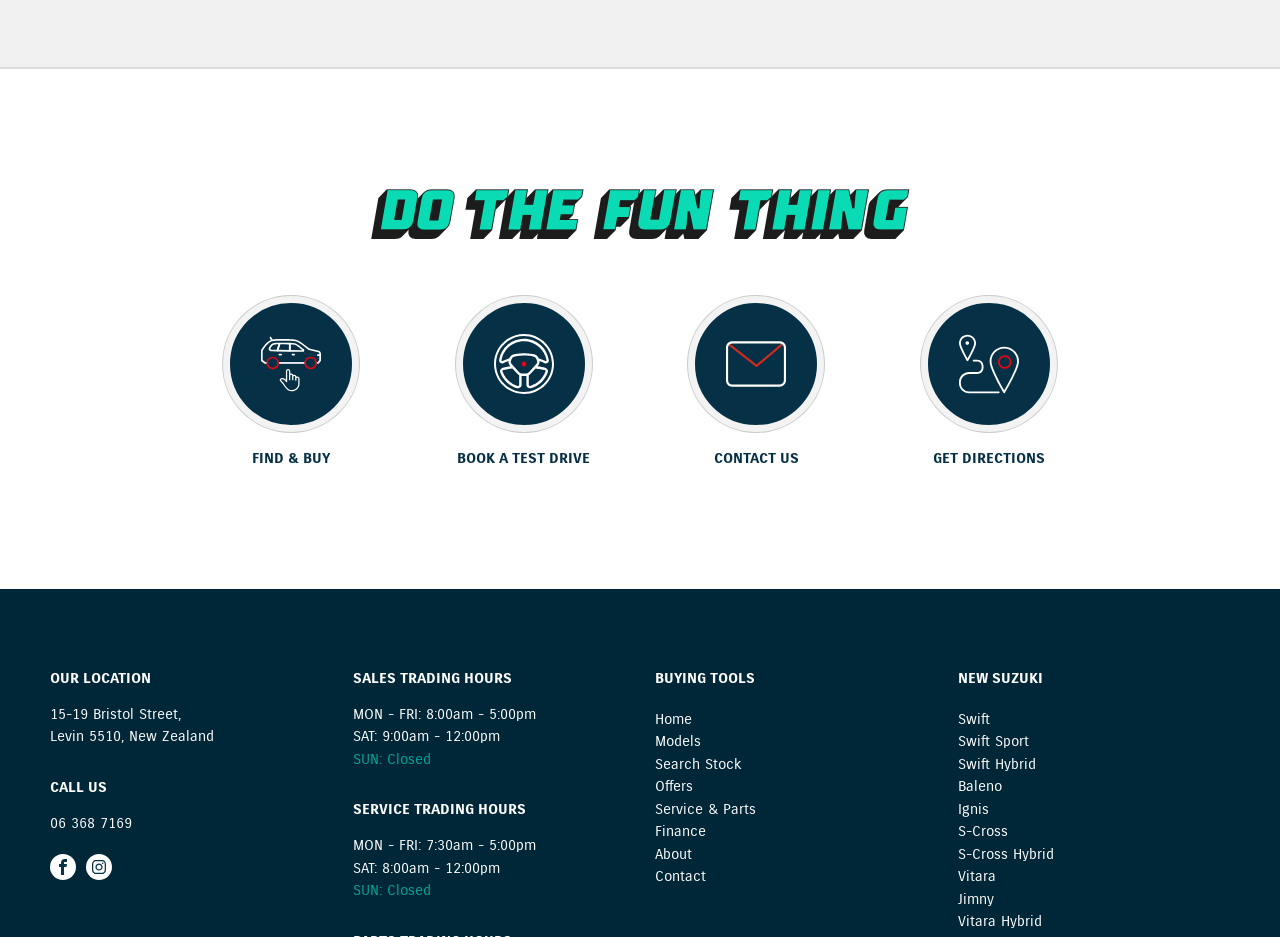Specify the bounding box coordinates of the area to click in order to execute this command: 'Call us'. The coordinates should consist of four float numbers ranging from 0 to 1, and should be formatted as [left, top, right, bottom].

[0.039, 0.868, 0.103, 0.887]